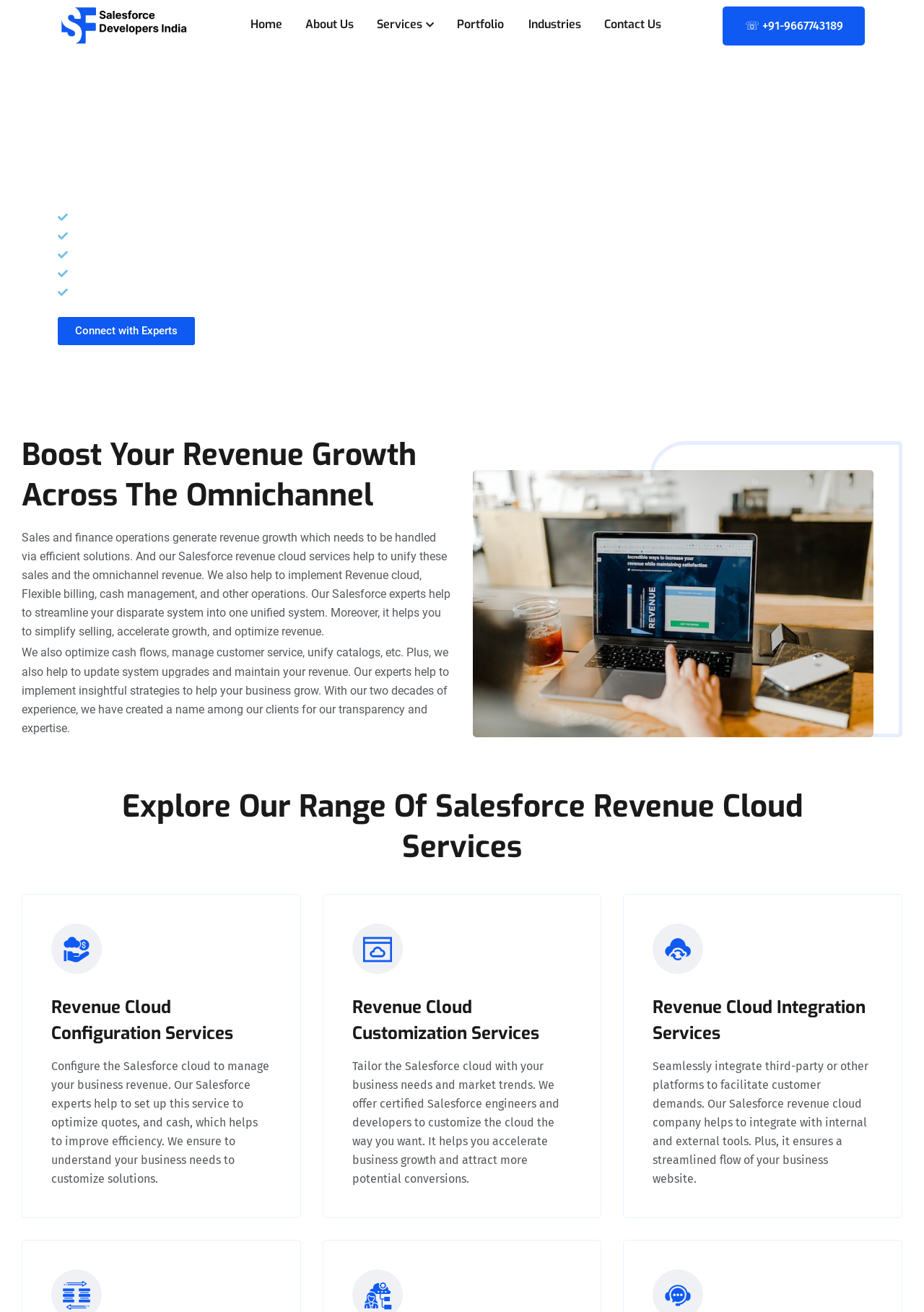Please find the bounding box for the following UI element description. Provide the coordinates in (top-left x, top-left y, bottom-right x, bottom-right y) format, with values between 0 and 1: Revenue Cloud Configuration Services

[0.055, 0.759, 0.252, 0.796]